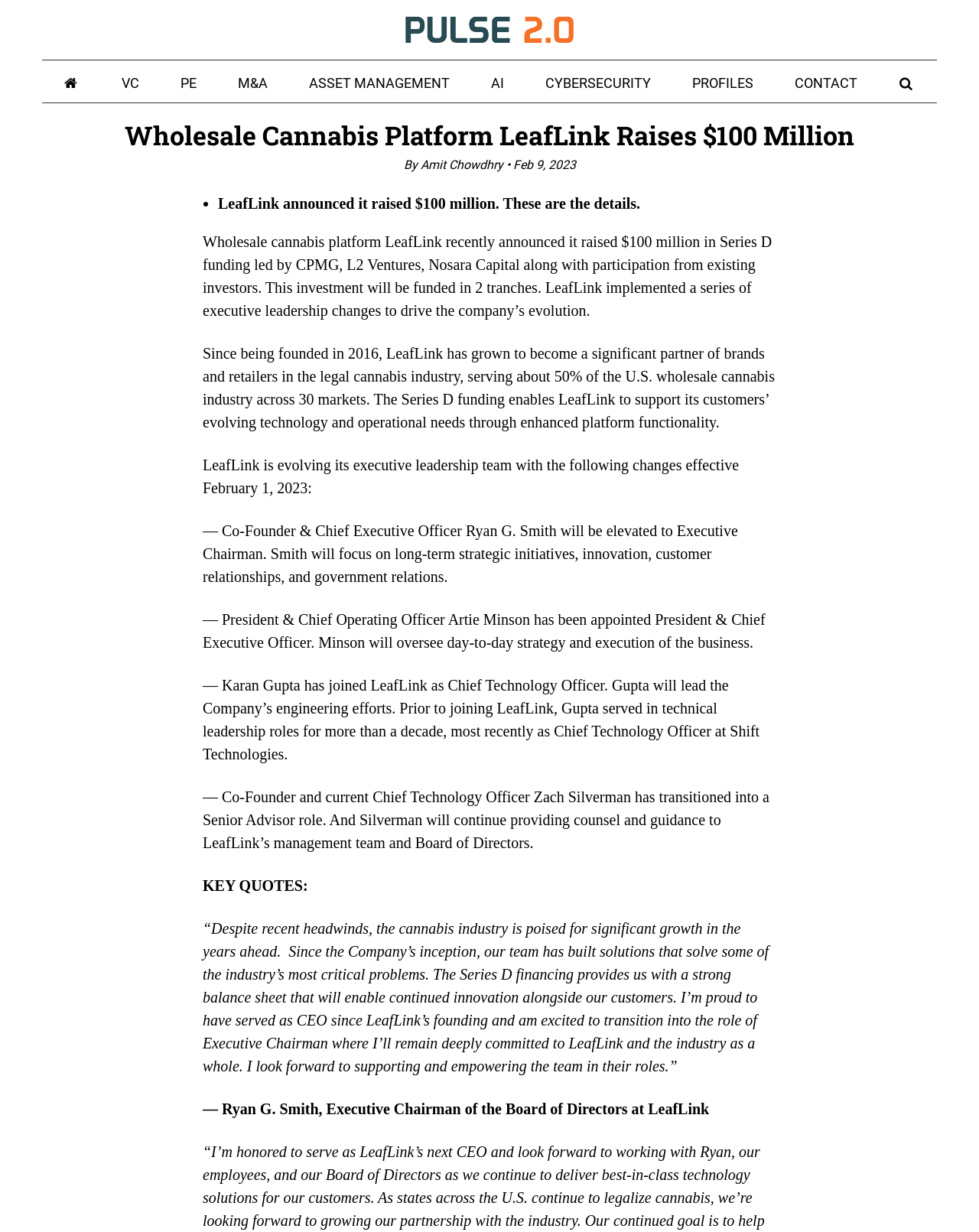What is the role of Ryan G. Smith after the executive leadership changes?
Answer the question using a single word or phrase, according to the image.

Executive Chairman